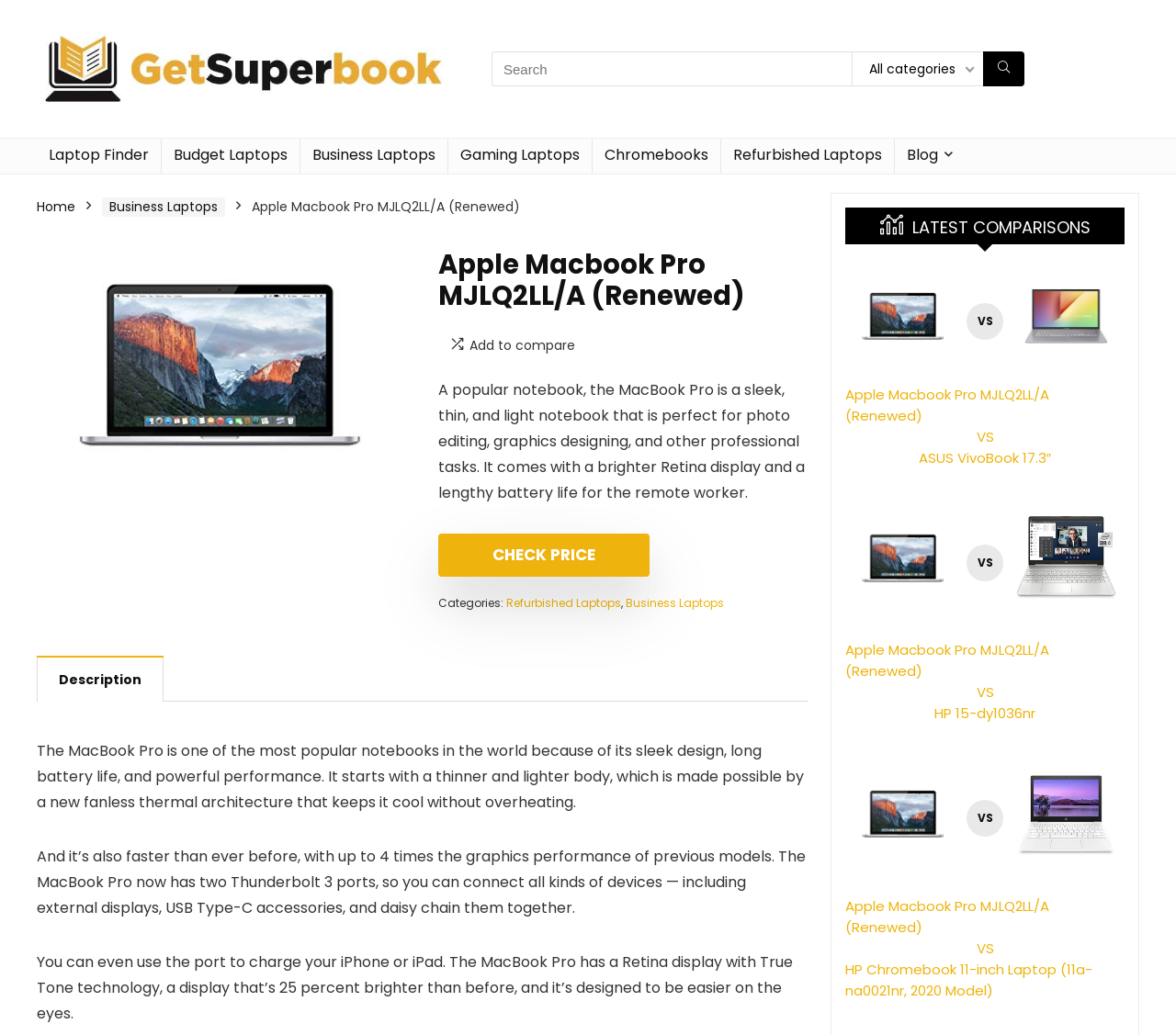Please determine the bounding box coordinates of the section I need to click to accomplish this instruction: "Read the description of Apple Macbook Pro MJLQ2LL/A (Renewed)".

[0.373, 0.366, 0.684, 0.486]